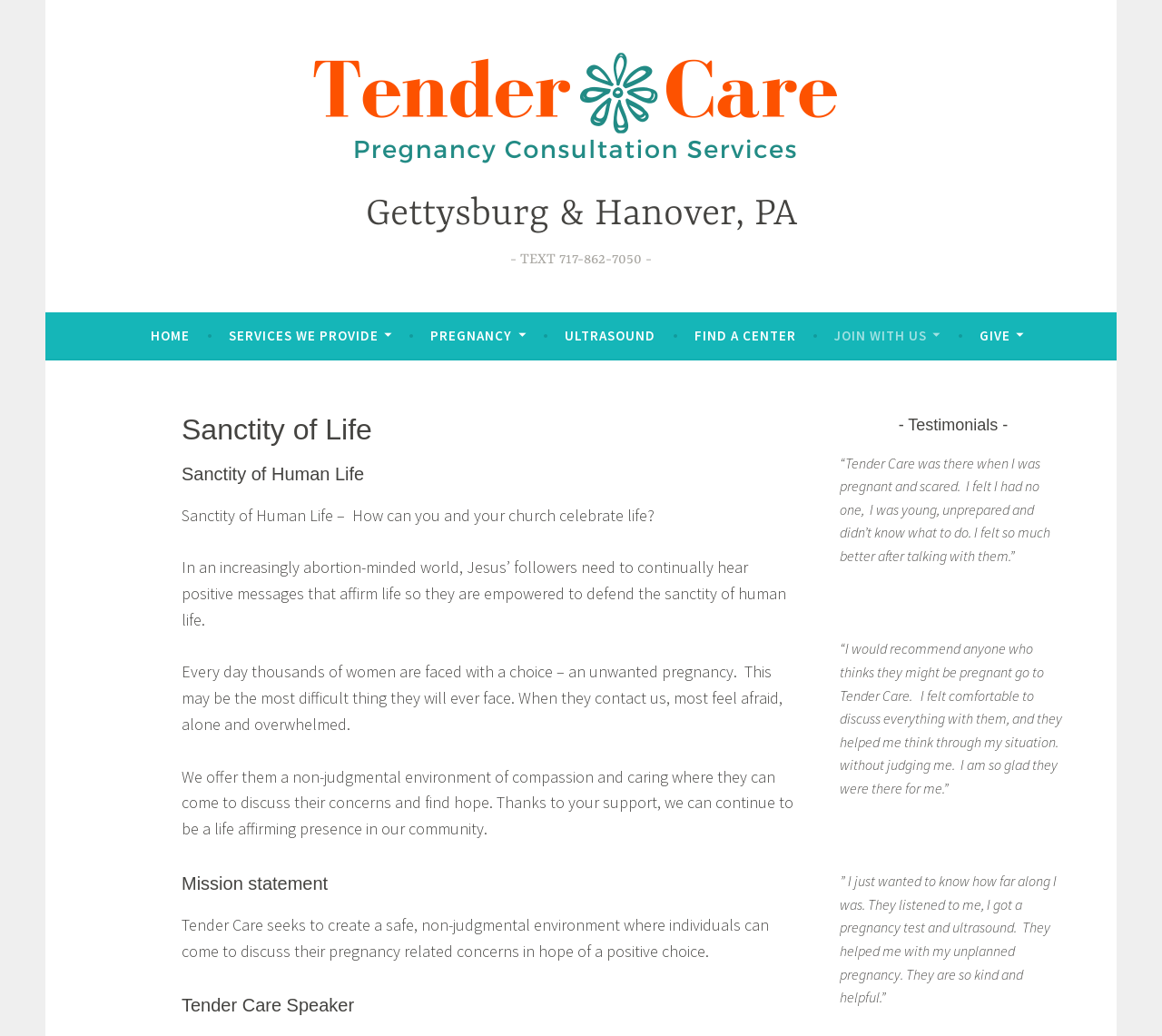What services does the organization provide?
Please provide an in-depth and detailed response to the question.

The services provided by the organization can be found in the links 'PREGNANCY', 'ULTRASOUND', etc. which are part of the navigation menu.